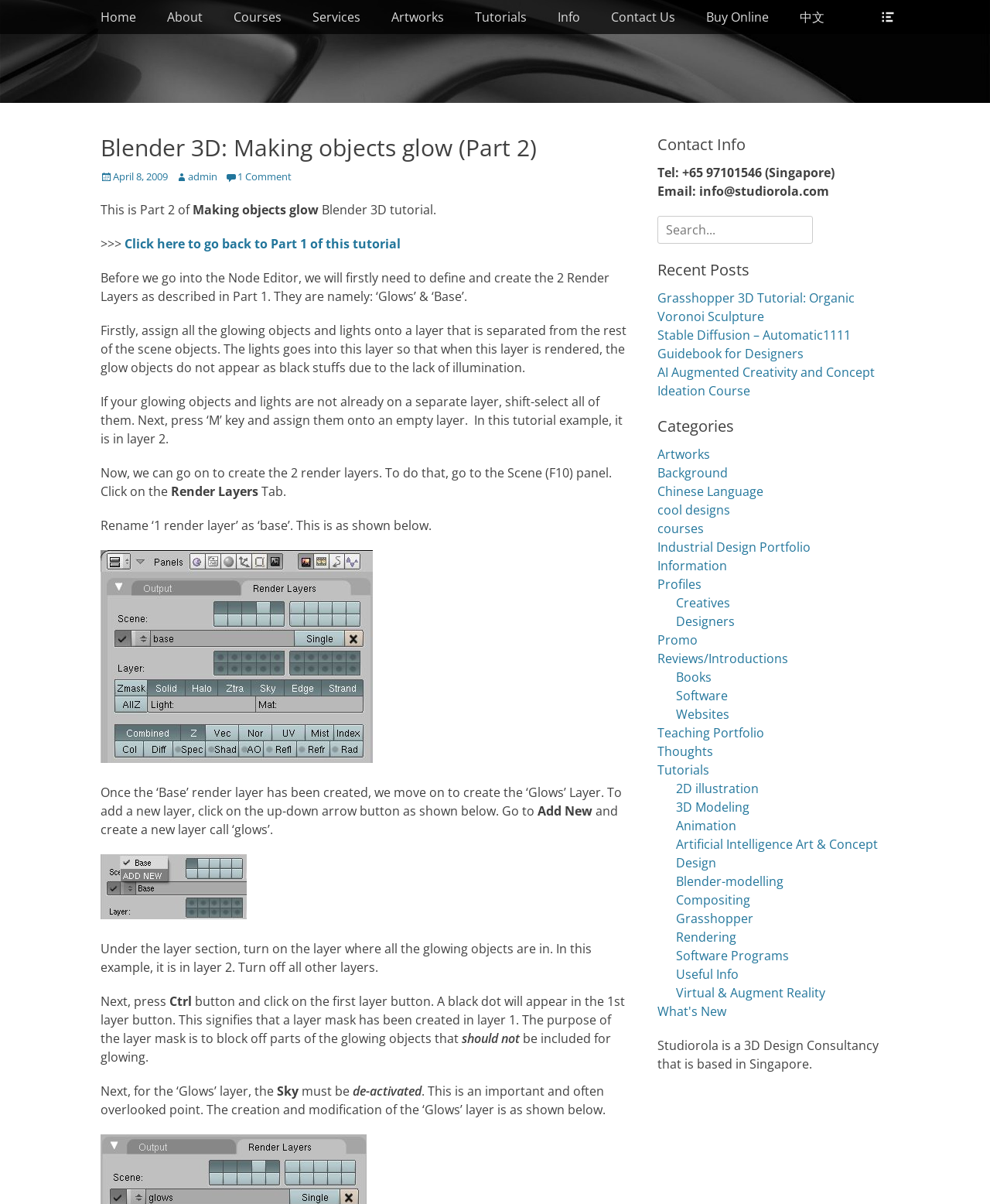What is the author of this tutorial?
Refer to the image and answer the question using a single word or phrase.

admin